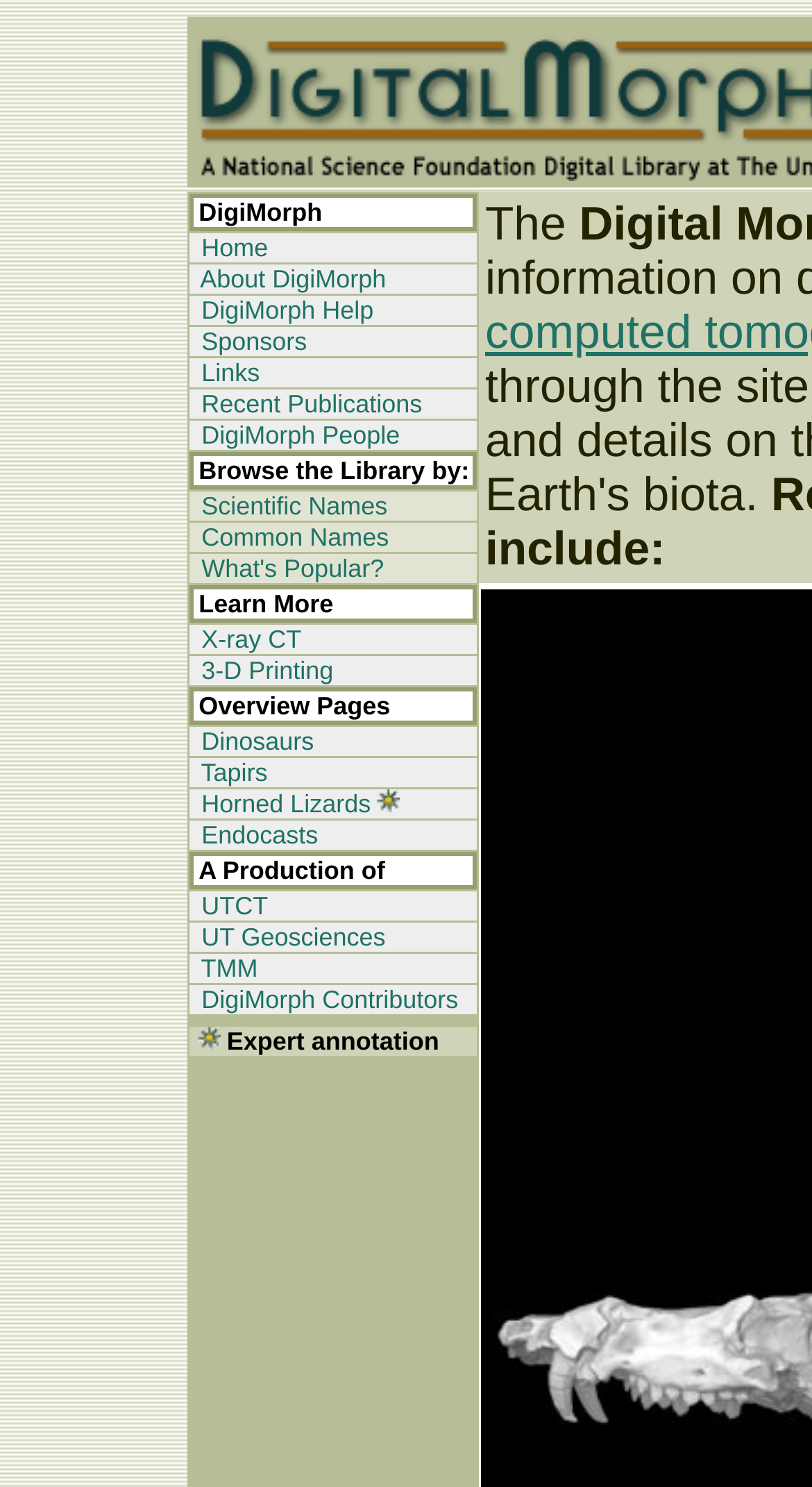Kindly determine the bounding box coordinates for the clickable area to achieve the given instruction: "Explore DigiMorph Help".

[0.239, 0.199, 0.46, 0.218]